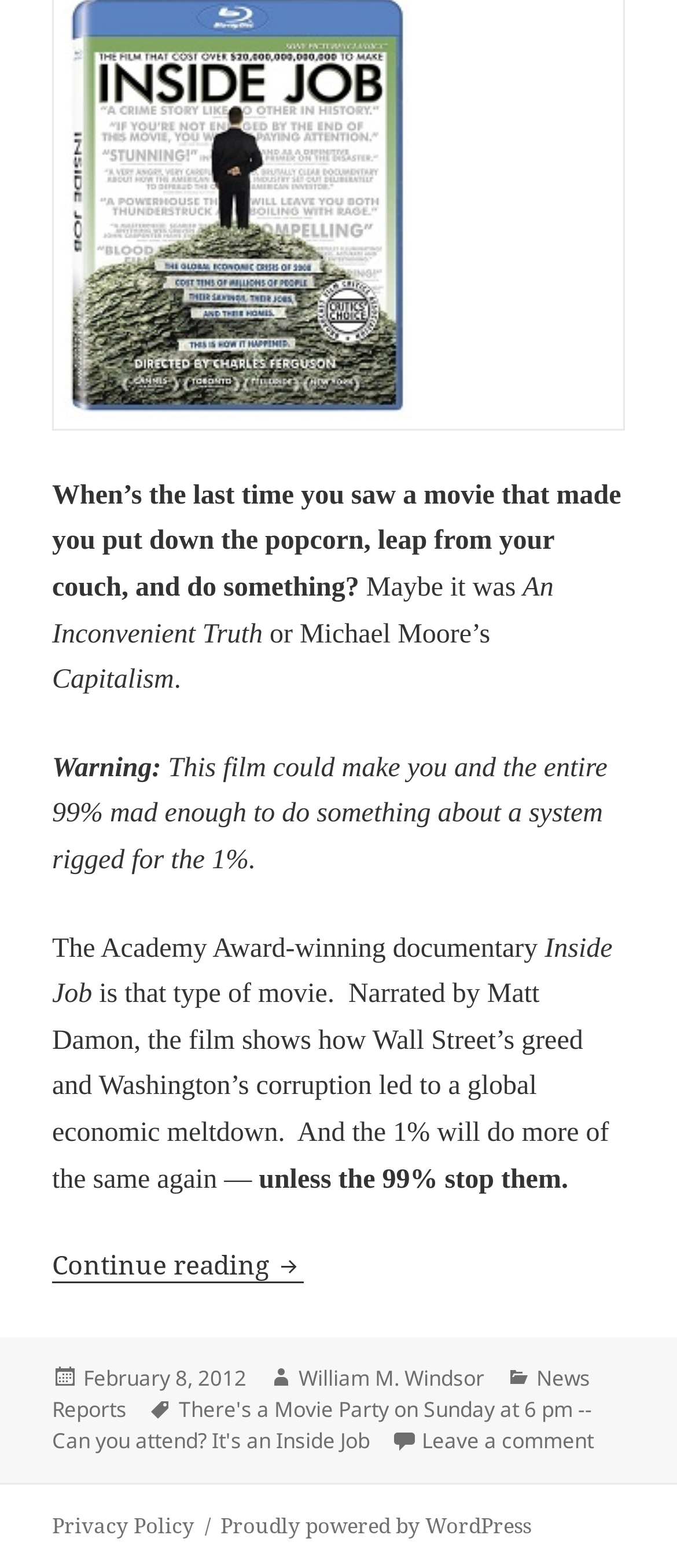Who is the narrator of the movie?
Give a single word or phrase as your answer by examining the image.

Matt Damon